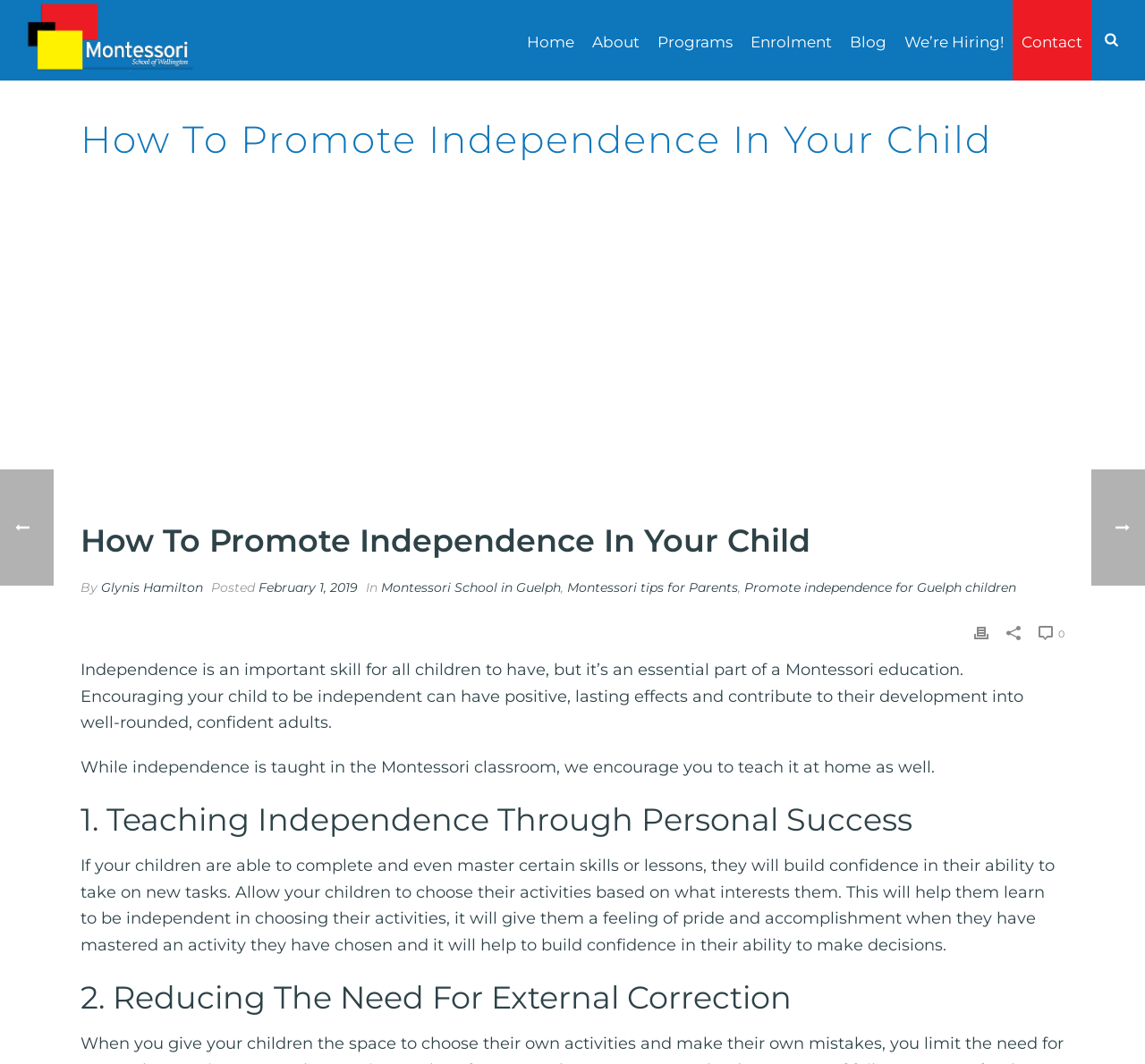What is the topic of the article?
Based on the image, give a one-word or short phrase answer.

Promoting independence in children